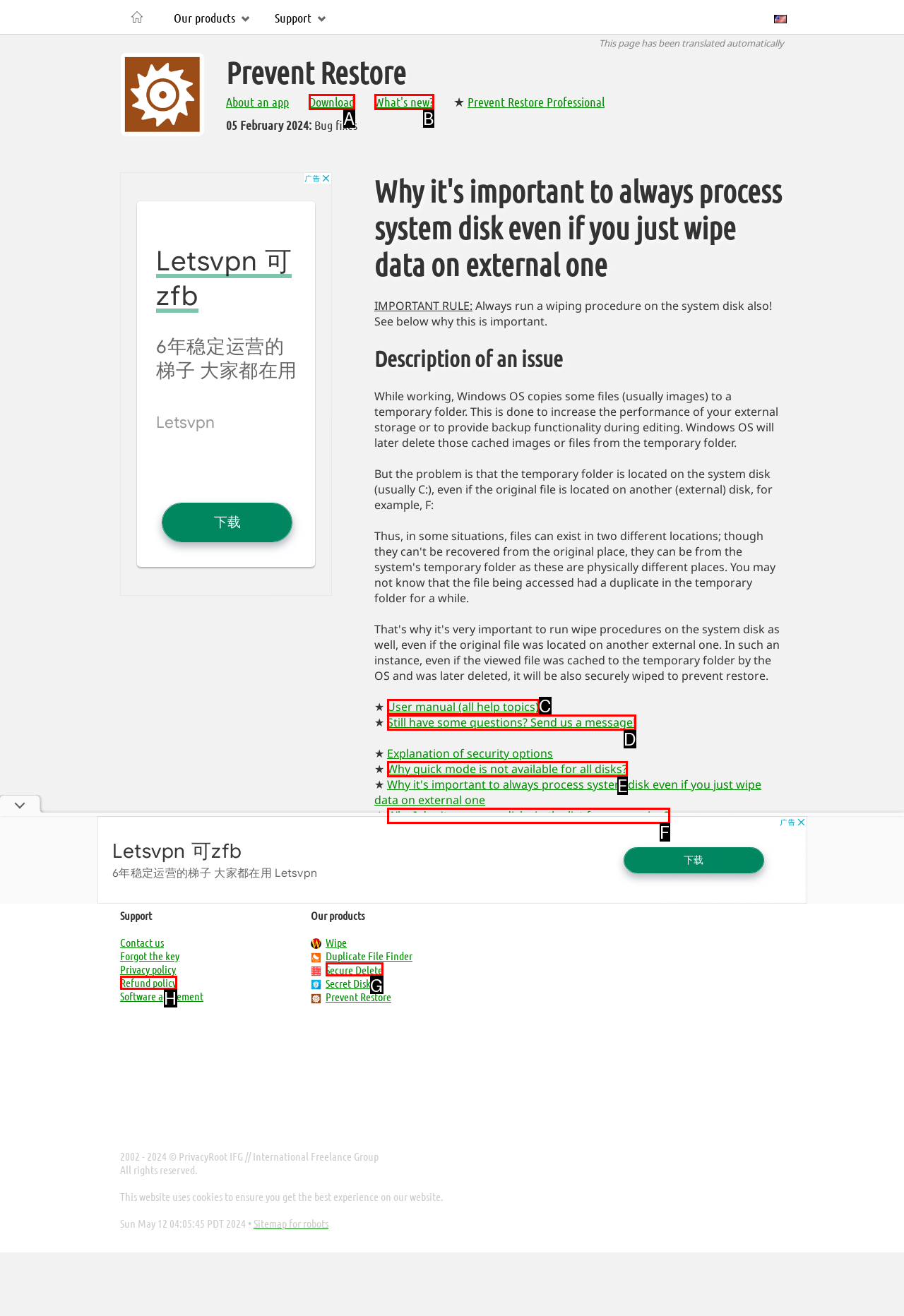Please identify the UI element that matches the description: User manual (all help topics)
Respond with the letter of the correct option.

C